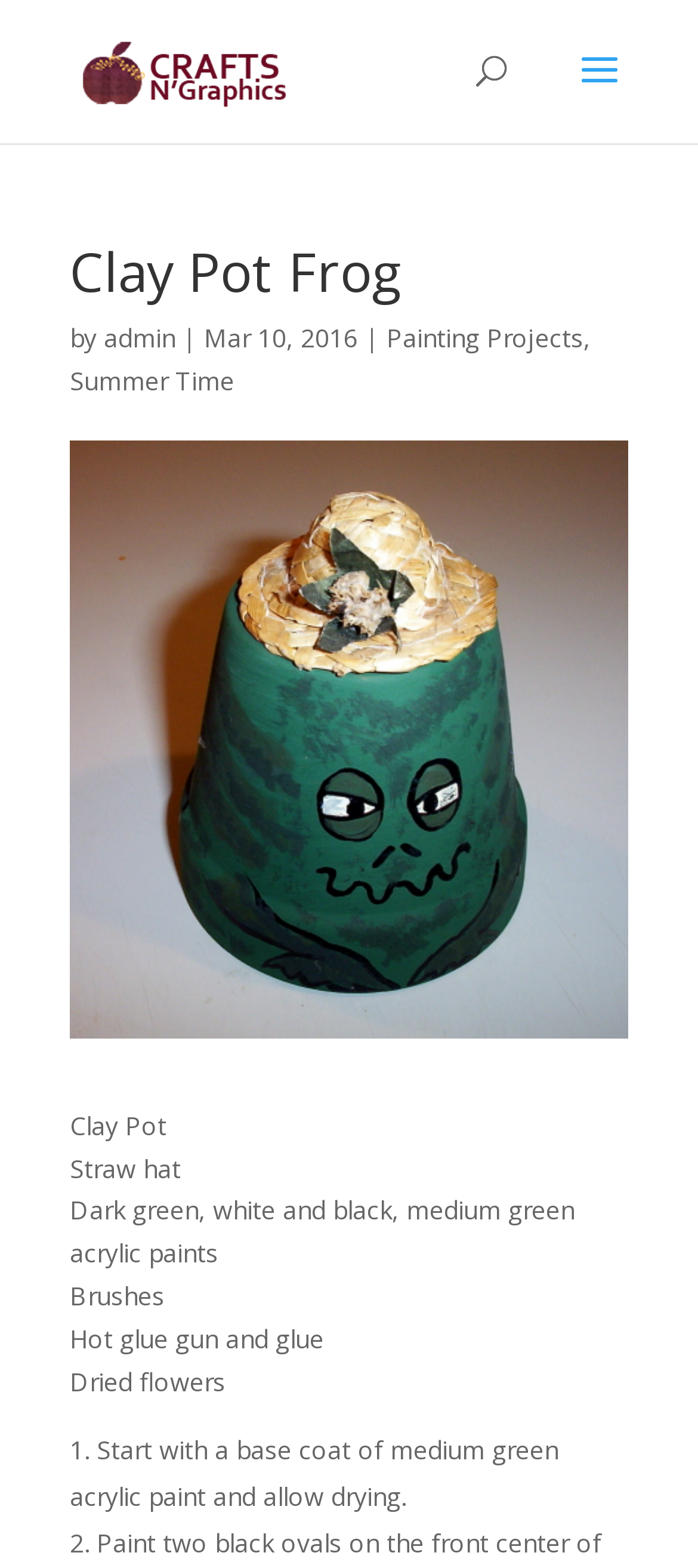Please find and generate the text of the main heading on the webpage.

Clay Pot Frog